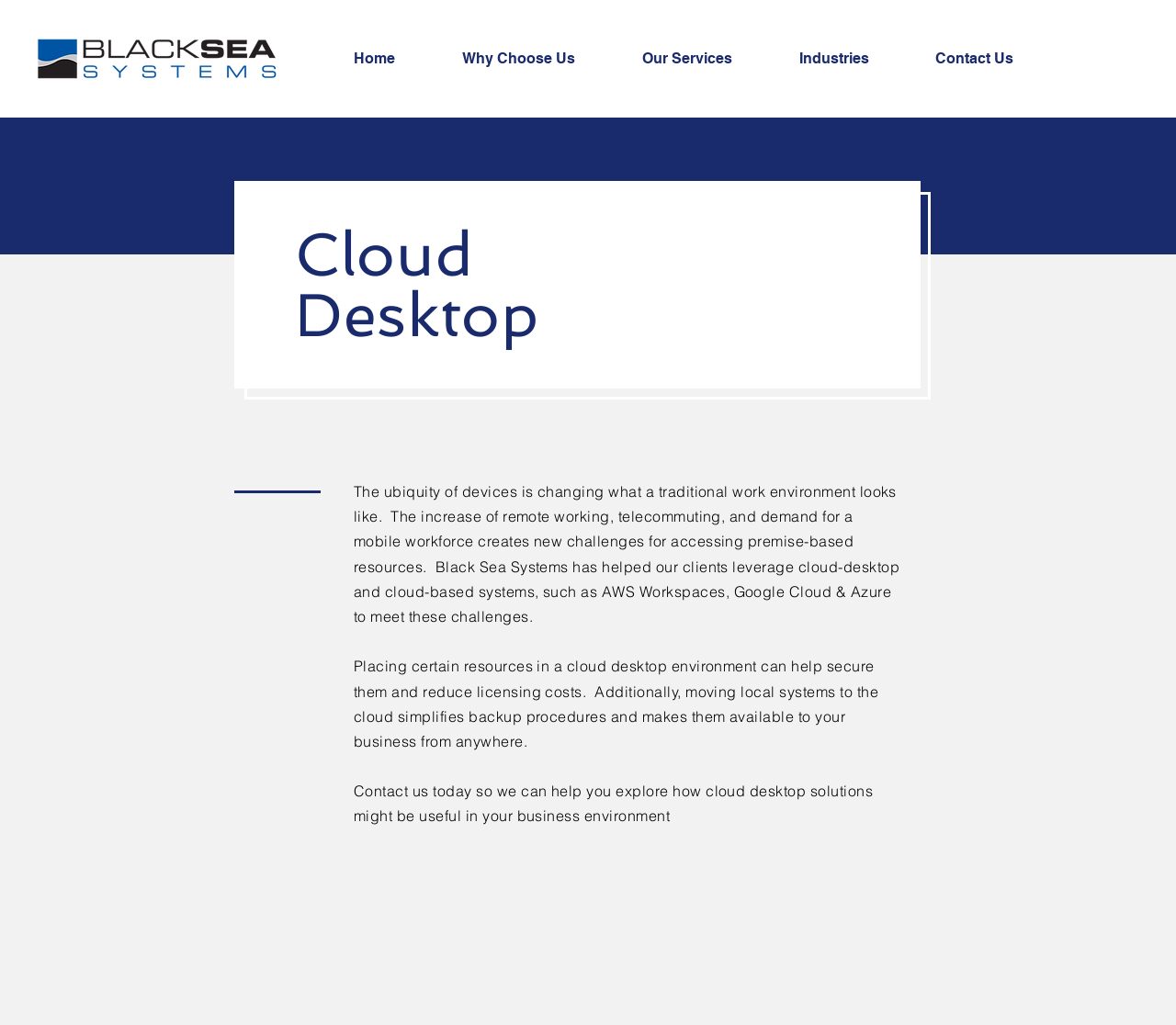What is one benefit of moving local systems to the cloud?
Analyze the screenshot and provide a detailed answer to the question.

I found this benefit by reading the StaticText element that mentions 'moving local systems to the cloud simplifies backup procedures and makes them available to your business from anywhere'.